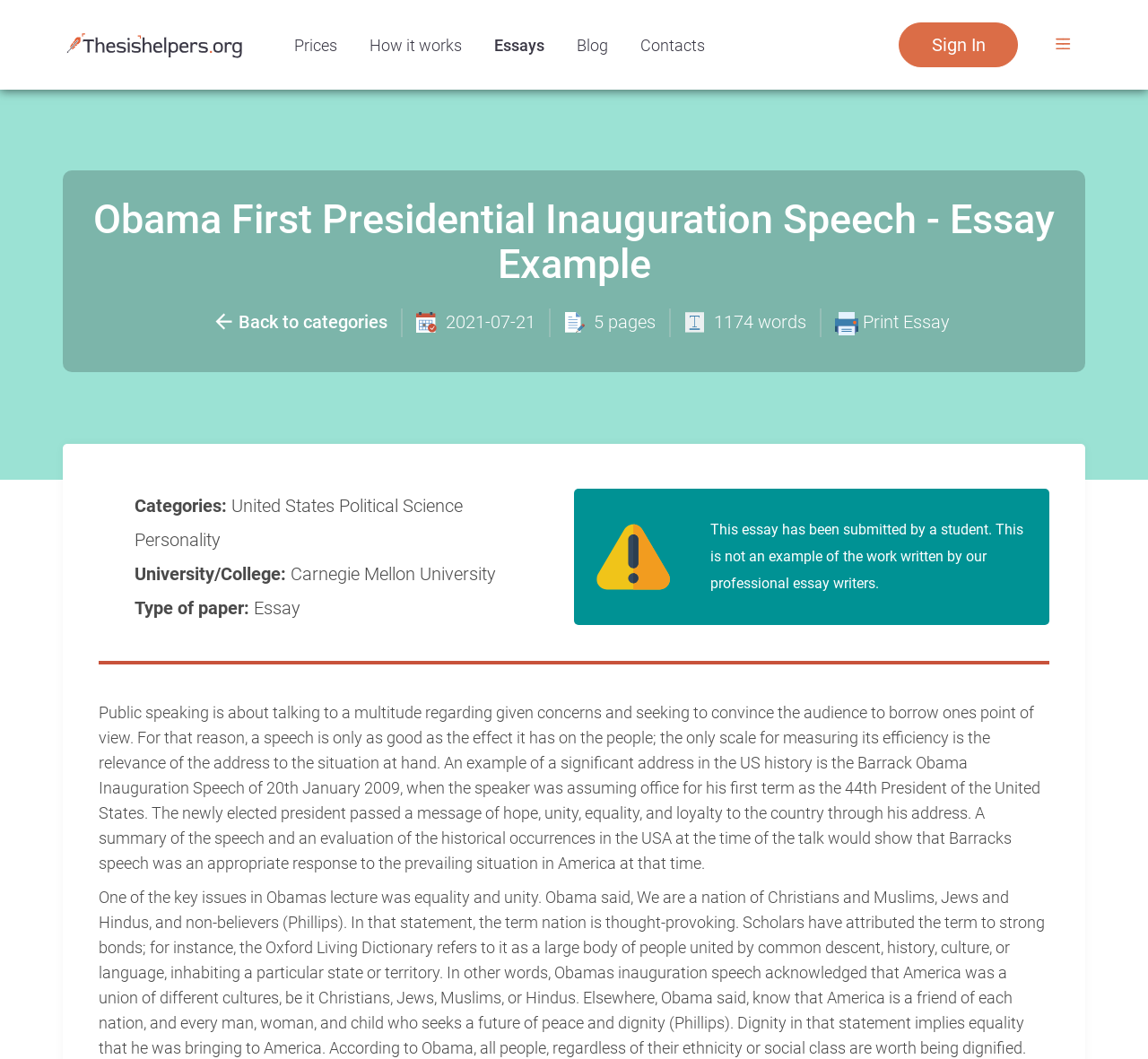Construct a thorough caption encompassing all aspects of the webpage.

The webpage appears to be an essay example page on a website called Thesishelpers.org. At the top left corner, there is a link to the website's homepage, accompanied by a small image of the website's logo. To the right of the logo, there are several links to different sections of the website, including "Prices", "How it works", "Essays", "Blog", and "Contacts".

Below the top navigation bar, there is a heading that reads "Obama First Presidential Inauguration Speech - Essay Example". Underneath the heading, there is a link to go "Back to categories", accompanied by a small image. To the right of the link, there are several pieces of information about the essay, including the date it was published, the number of pages and words, and an option to print the essay.

Below the essay information, there are several categories listed, including "United States", "Political Science", and "Personality", which are likely tags or keywords related to the essay. There is also information about the university and type of paper, which is an essay from Carnegie Mellon University.

The main content of the webpage is the essay itself, which discusses the importance of public speaking and analyzes Barack Obama's inaugural speech in 2009. The essay is a lengthy piece of text that takes up most of the webpage.

At the bottom of the webpage, there is a disclaimer stating that the essay was submitted by a student and is not an example of the work written by the website's professional essay writers. The disclaimer is accompanied by a logo and is positioned near the bottom right corner of the webpage.